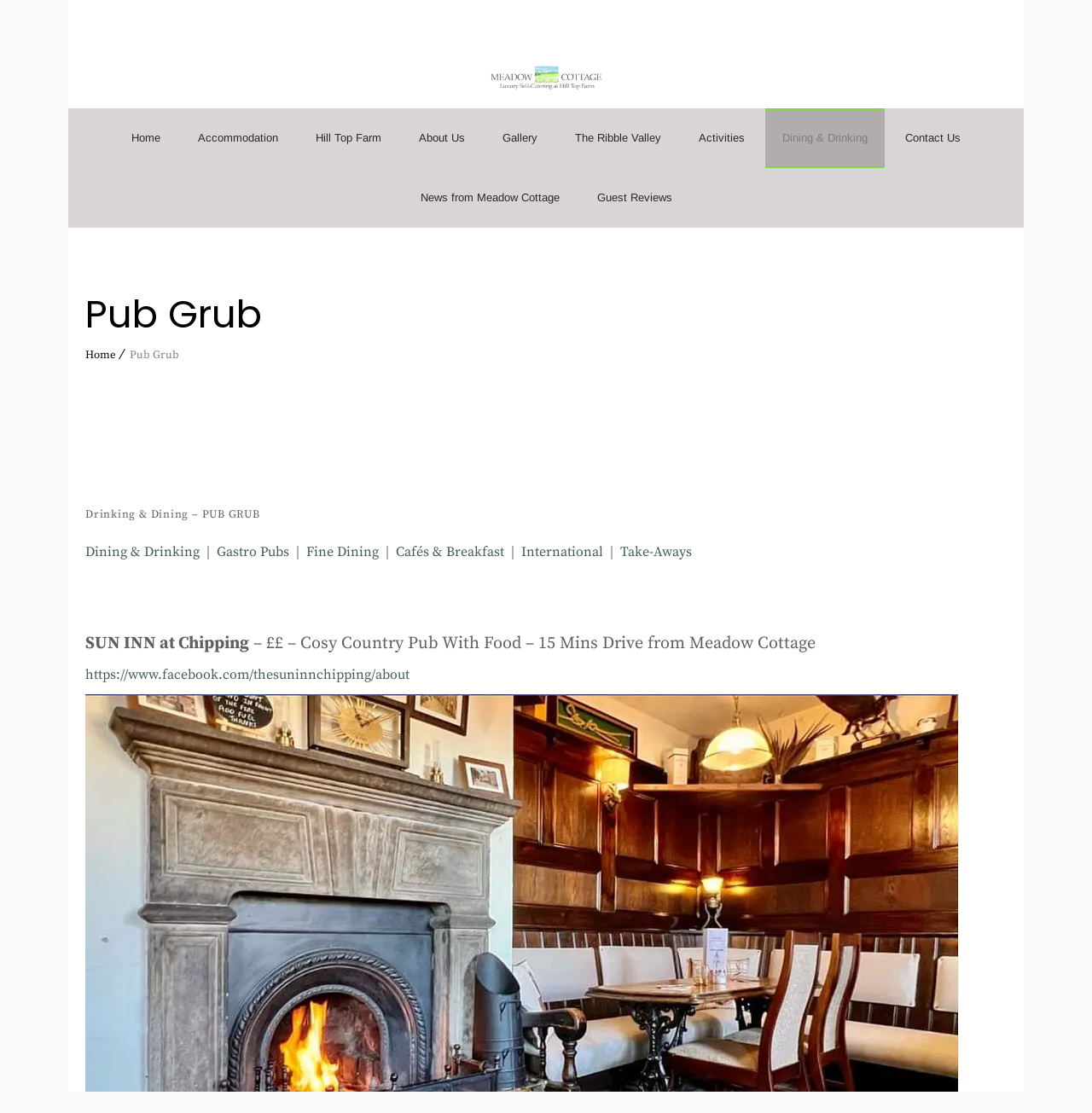What is the name of the pub 15 minutes drive from Meadow Cottage? Please answer the question using a single word or phrase based on the image.

SUN INN at Chipping